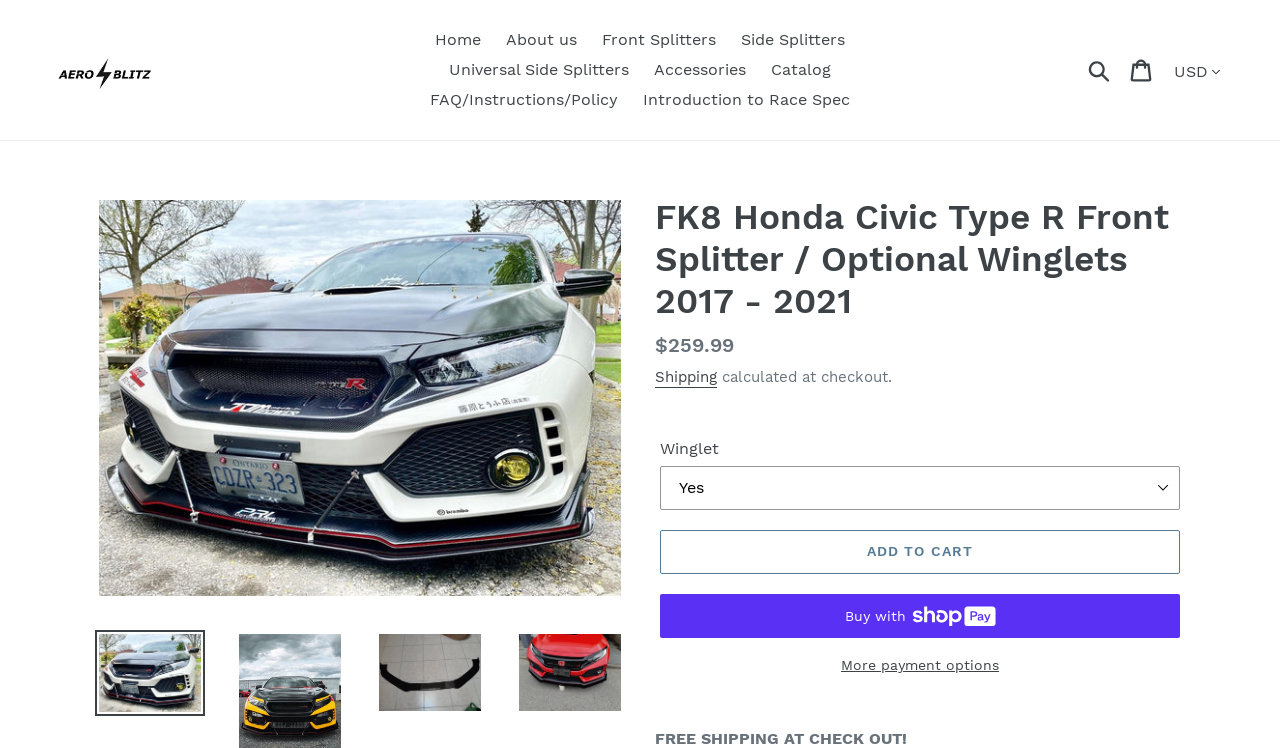What is the price of the front splitter?
Answer the question based on the image using a single word or a brief phrase.

$259.99